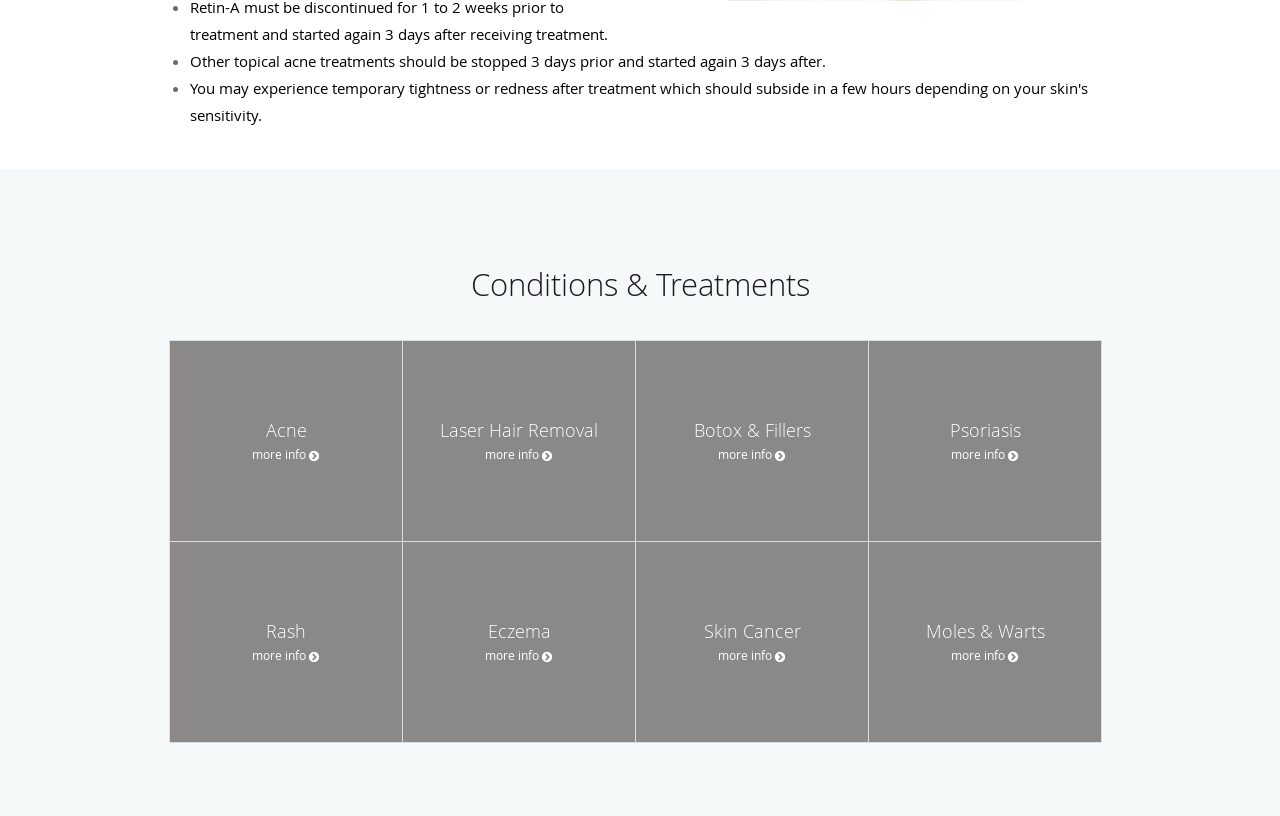Extract the bounding box for the UI element that matches this description: "Rash more info".

[0.133, 0.664, 0.314, 0.91]